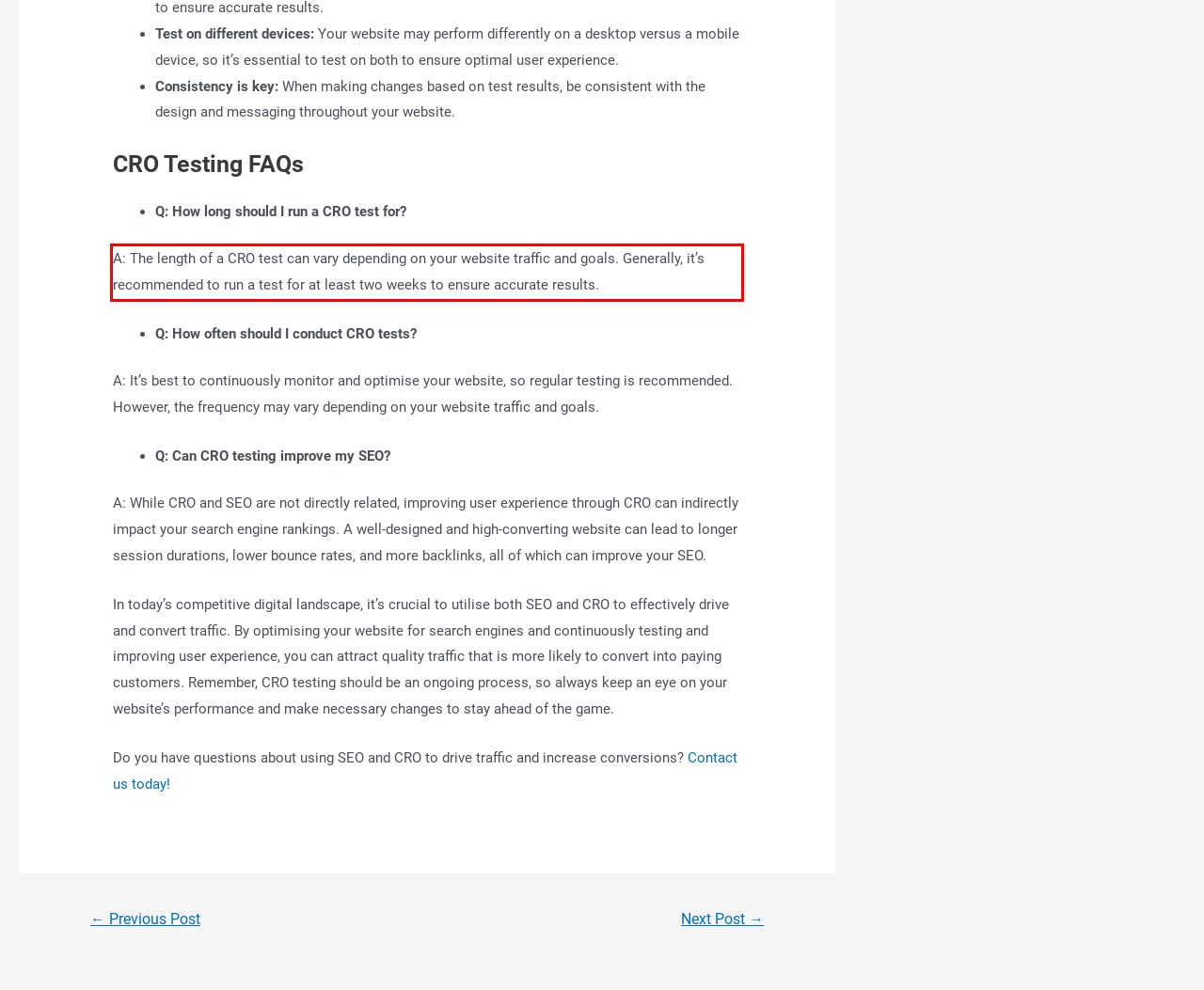You are presented with a webpage screenshot featuring a red bounding box. Perform OCR on the text inside the red bounding box and extract the content.

A: The length of a CRO test can vary depending on your website traffic and goals. Generally, it’s recommended to run a test for at least two weeks to ensure accurate results.